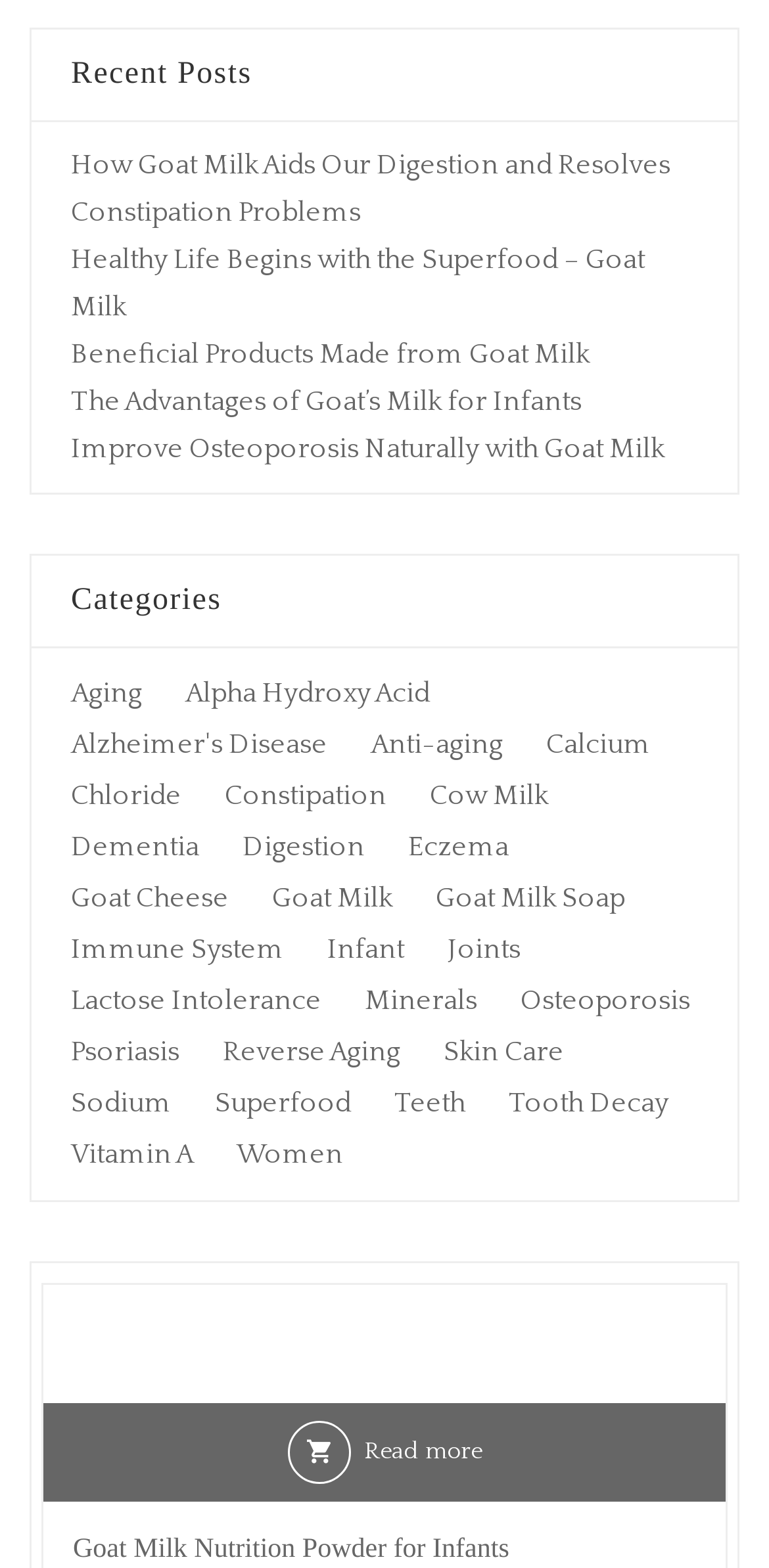Please identify the bounding box coordinates of the element's region that should be clicked to execute the following instruction: "Click on 'How Goat Milk Aids Our Digestion and Resolves Constipation Problems'". The bounding box coordinates must be four float numbers between 0 and 1, i.e., [left, top, right, bottom].

[0.092, 0.095, 0.872, 0.145]